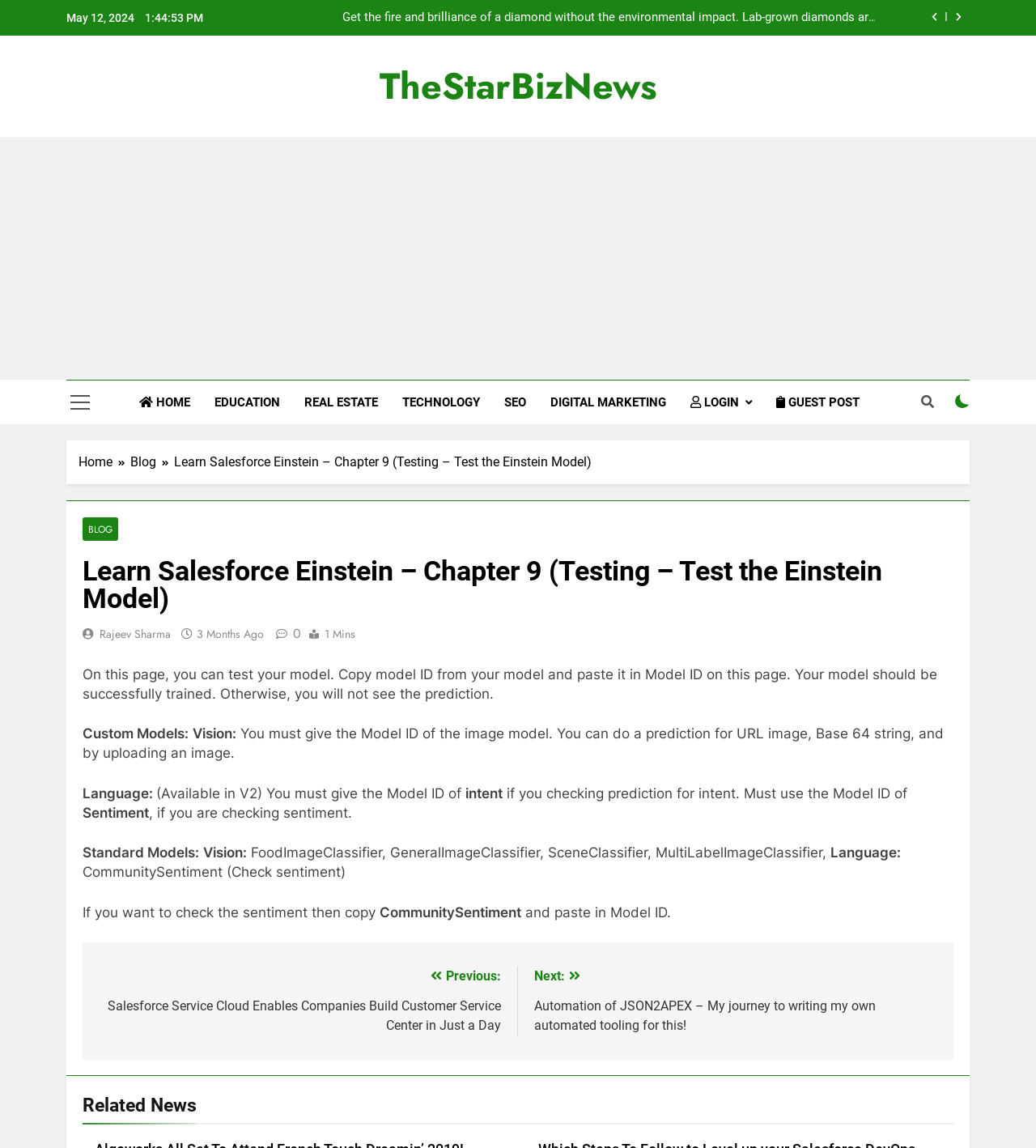Determine the bounding box coordinates in the format (top-left x, top-left y, bottom-right x, bottom-right y). Ensure all values are floating point numbers between 0 and 1. Identify the bounding box of the UI element described by: Rajeev Sharma

[0.096, 0.545, 0.165, 0.559]